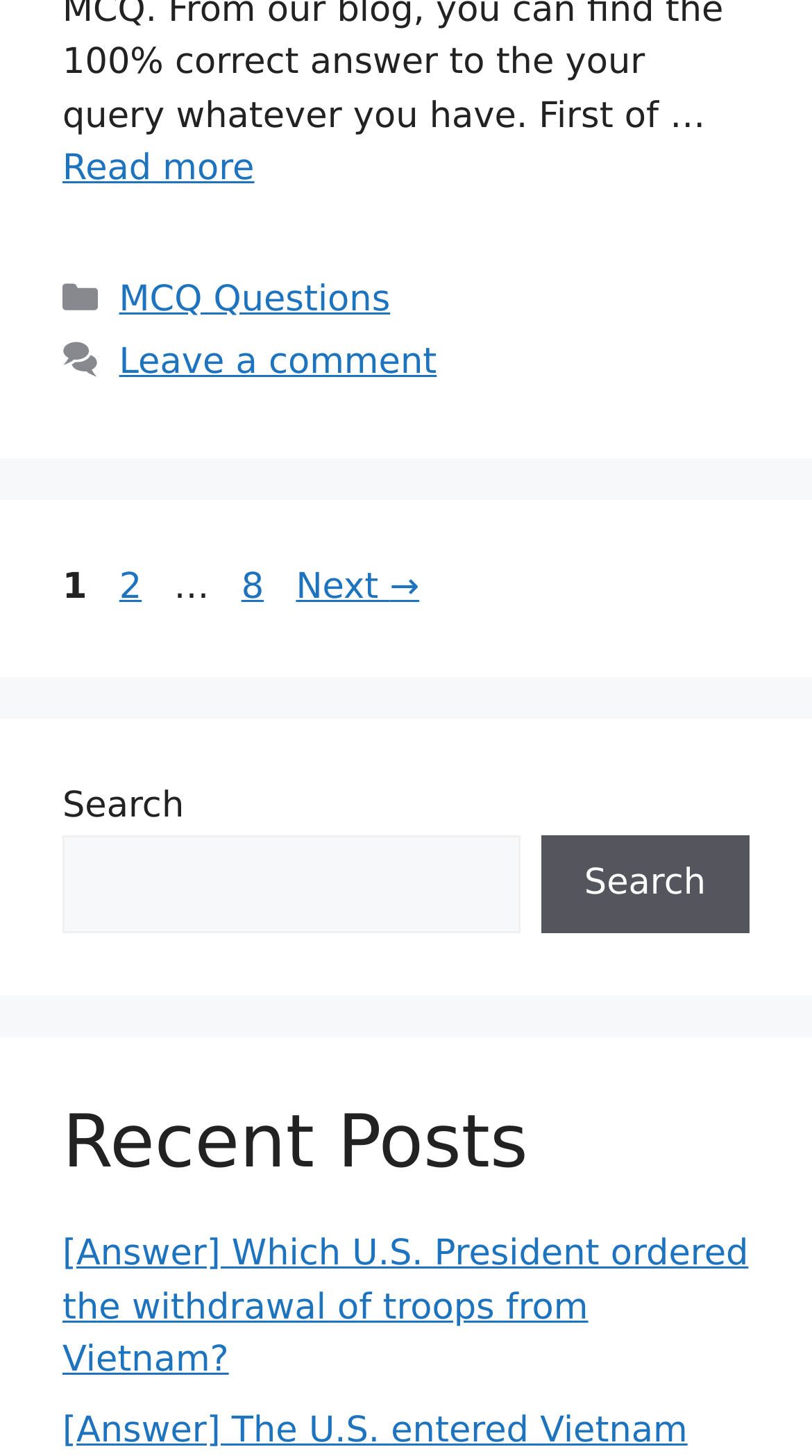Predict the bounding box coordinates of the UI element that matches this description: "Next →". The coordinates should be in the format [left, top, right, bottom] with each value between 0 and 1.

[0.352, 0.389, 0.529, 0.417]